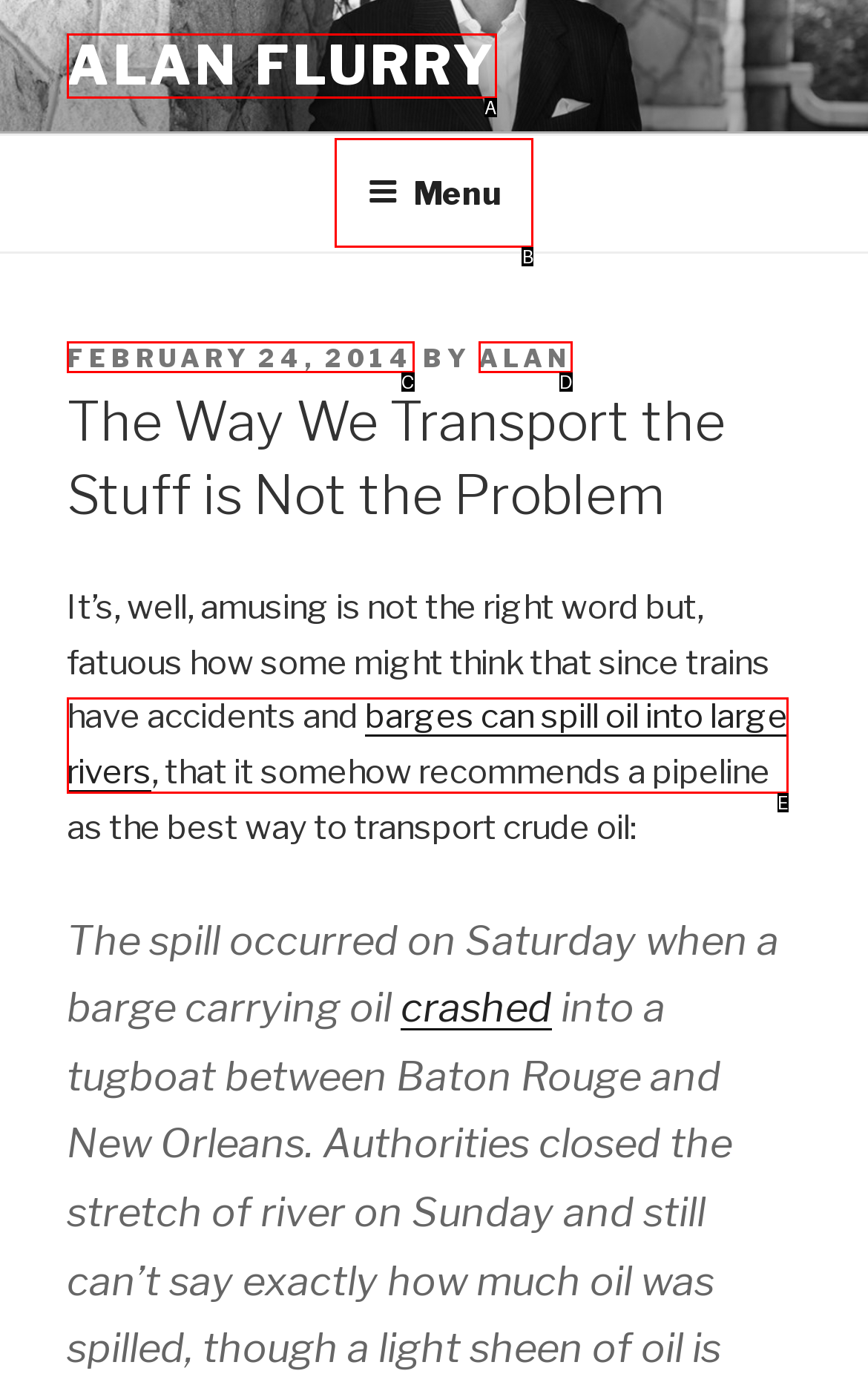Pick the option that corresponds to: February 24, 2014March 21, 2014
Provide the letter of the correct choice.

C